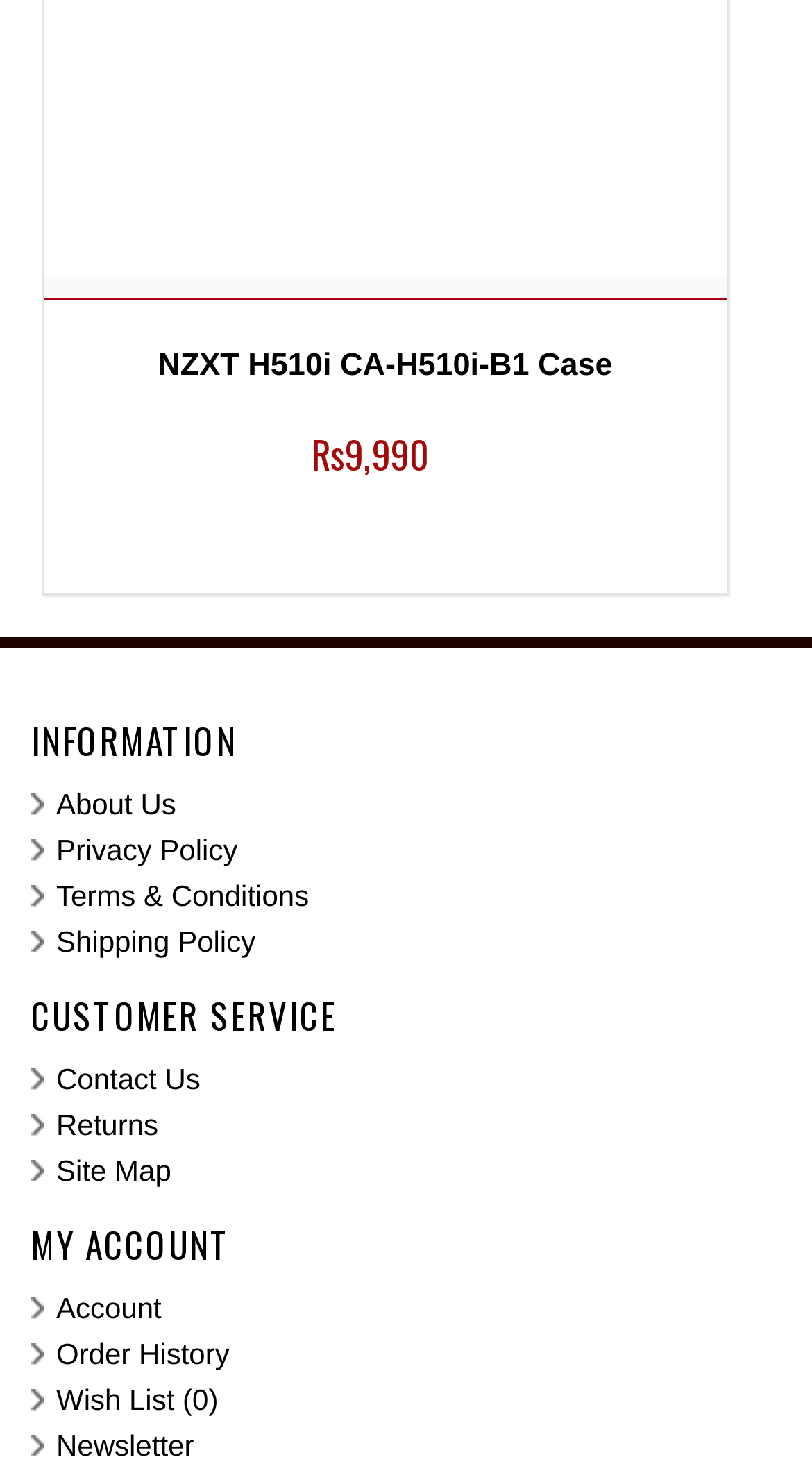Kindly provide the bounding box coordinates of the section you need to click on to fulfill the given instruction: "click on 'TOP - Cat Flap Fitter Middleton-on-Sea'".

None